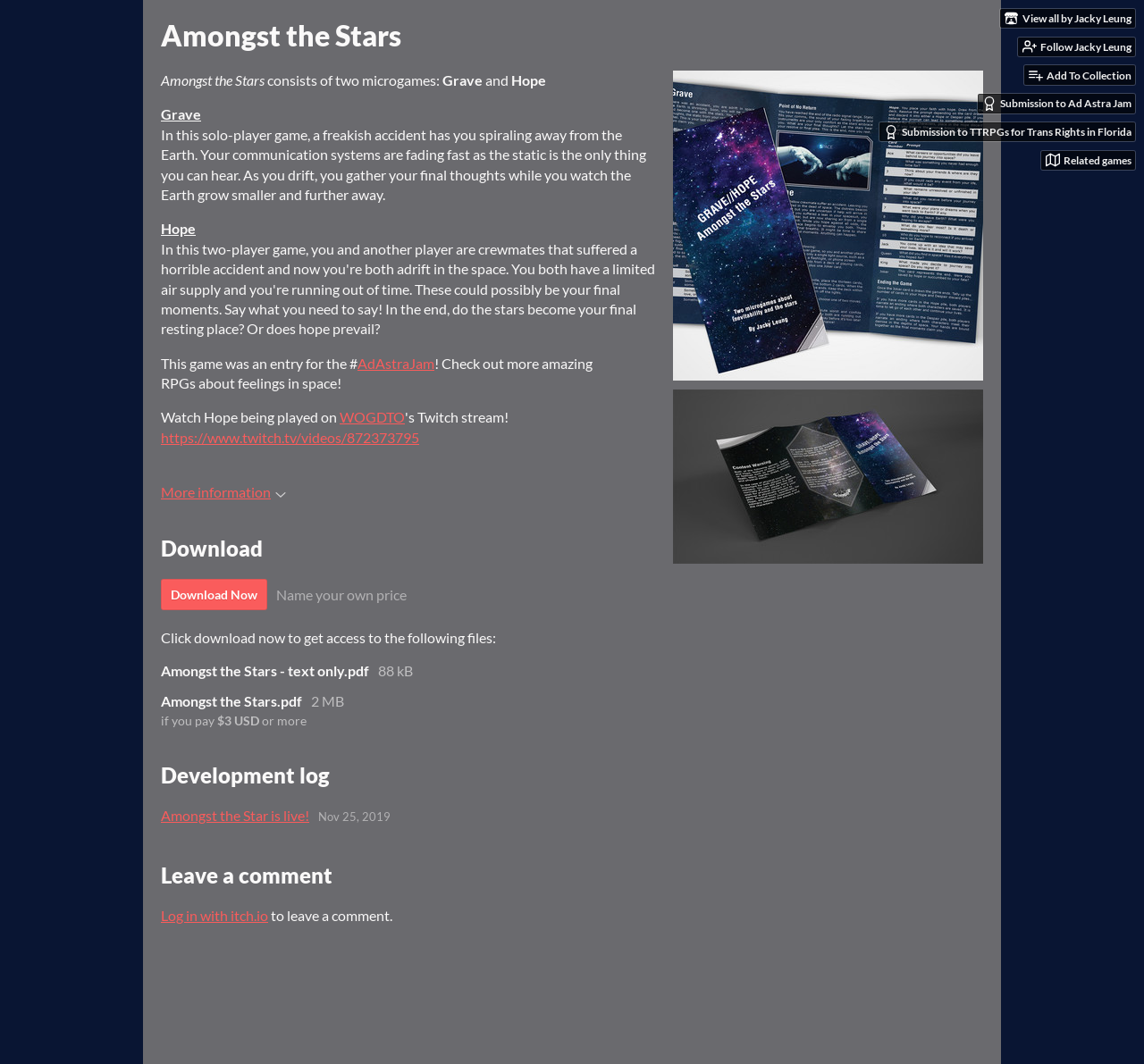Based on the image, provide a detailed response to the question:
What is the format of the downloadable files?

The format of the downloadable files can be found in the list of files under the 'Download' section, which includes 'Amongst the Stars - text only.pdf' and 'Amongst the Stars.pdf'.